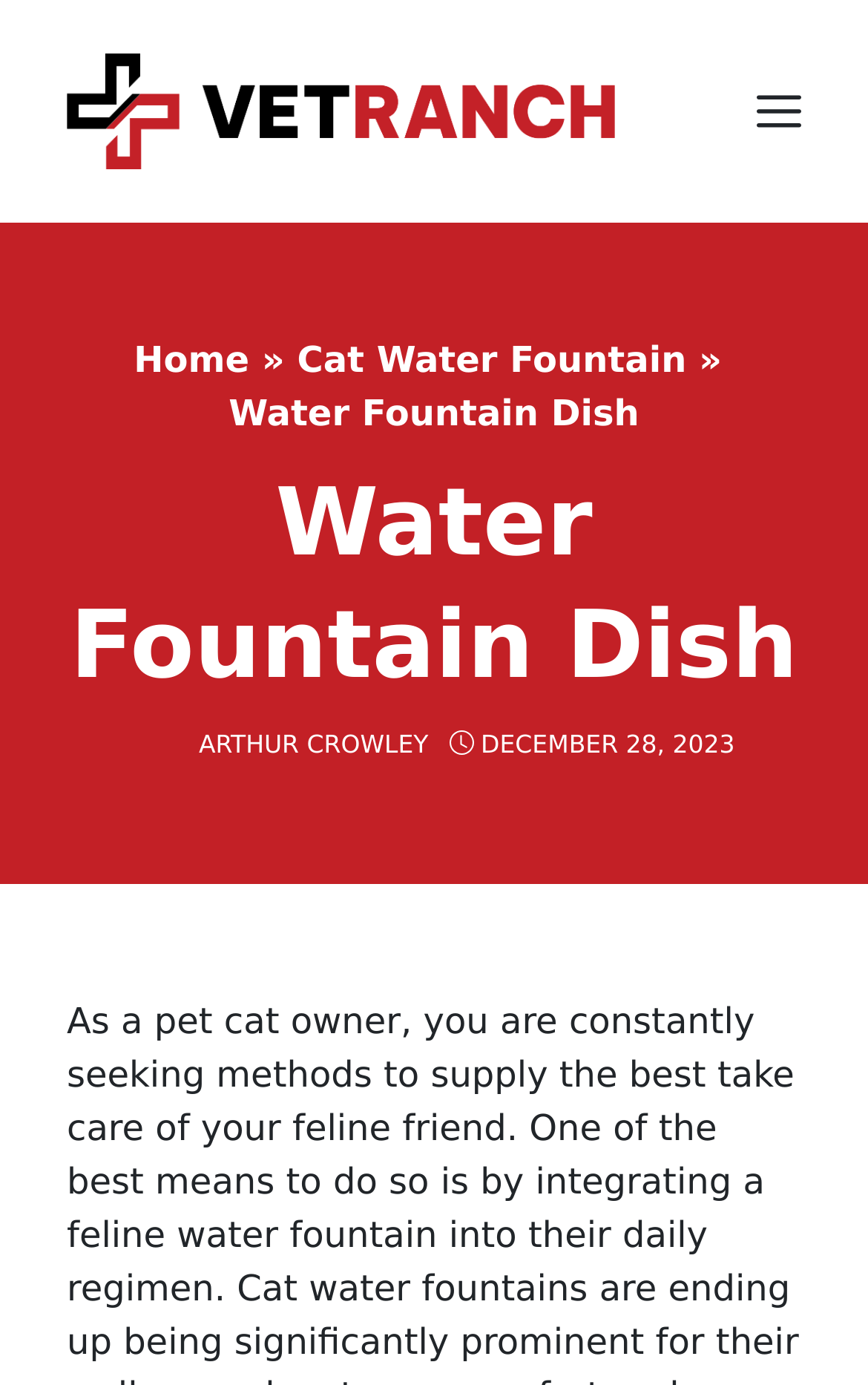Using the provided element description "Cat Water Fountain", determine the bounding box coordinates of the UI element.

[0.342, 0.244, 0.791, 0.275]